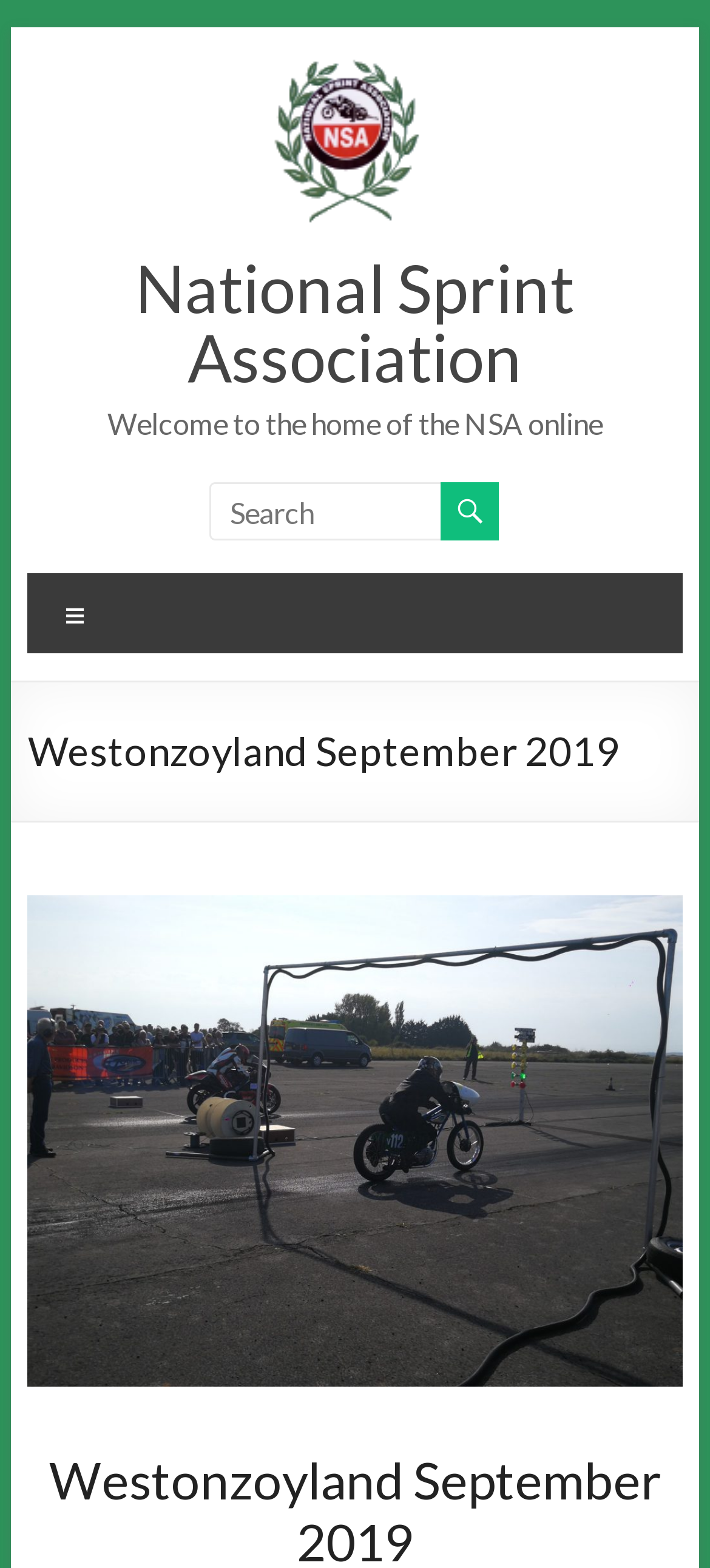What is the purpose of the textbox?
Respond to the question with a well-detailed and thorough answer.

The textbox is labeled as 'Search' and is accompanied by a button with a magnifying glass icon, indicating that it is used for searching the website.